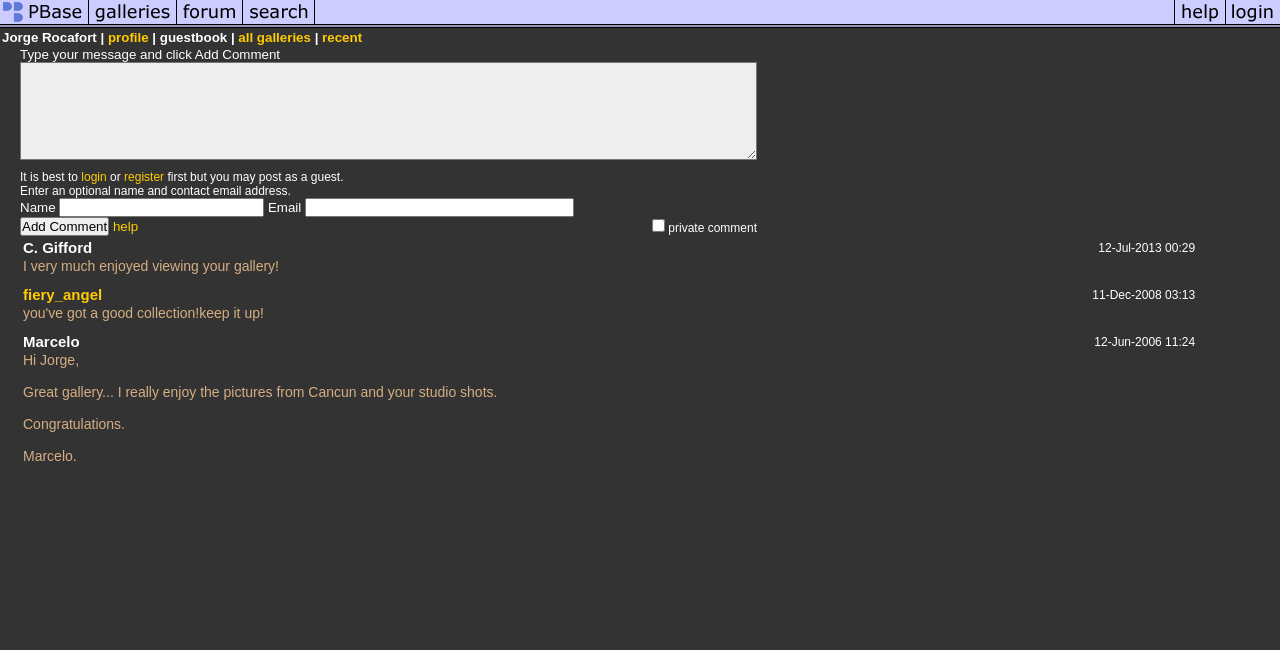Answer the question in one word or a short phrase:
What is the username of the person who left the first comment?

C. Gifford